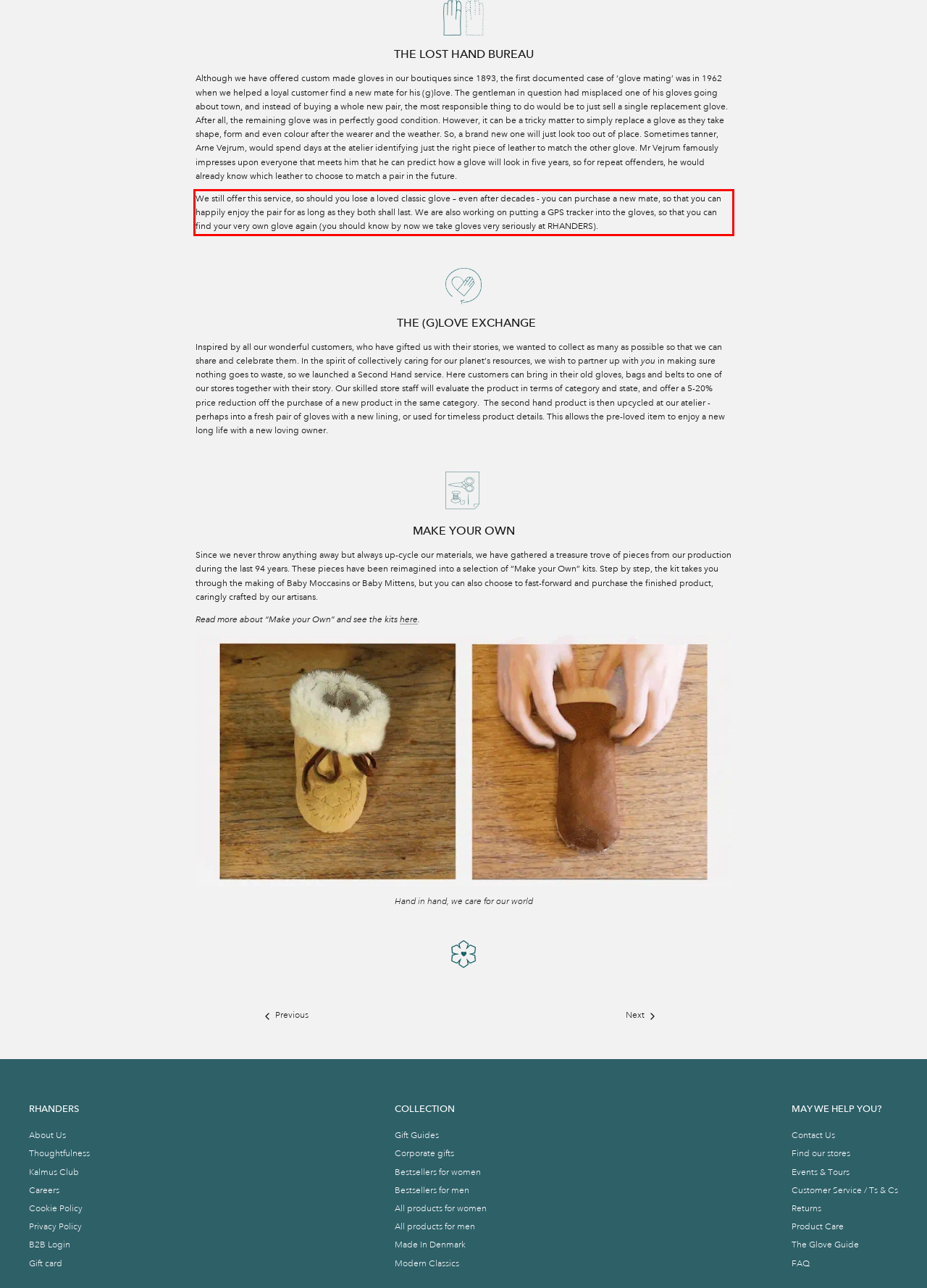Given the screenshot of the webpage, identify the red bounding box, and recognize the text content inside that red bounding box.

We still offer this service, so should you lose a loved classic glove – even after decades - you can purchase a new mate, so that you can happily enjoy the pair for as long as they both shall last. We are also working on putting a GPS tracker into the gloves, so that you can find your very own glove again (you should know by now we take gloves very seriously at RHANDERS).